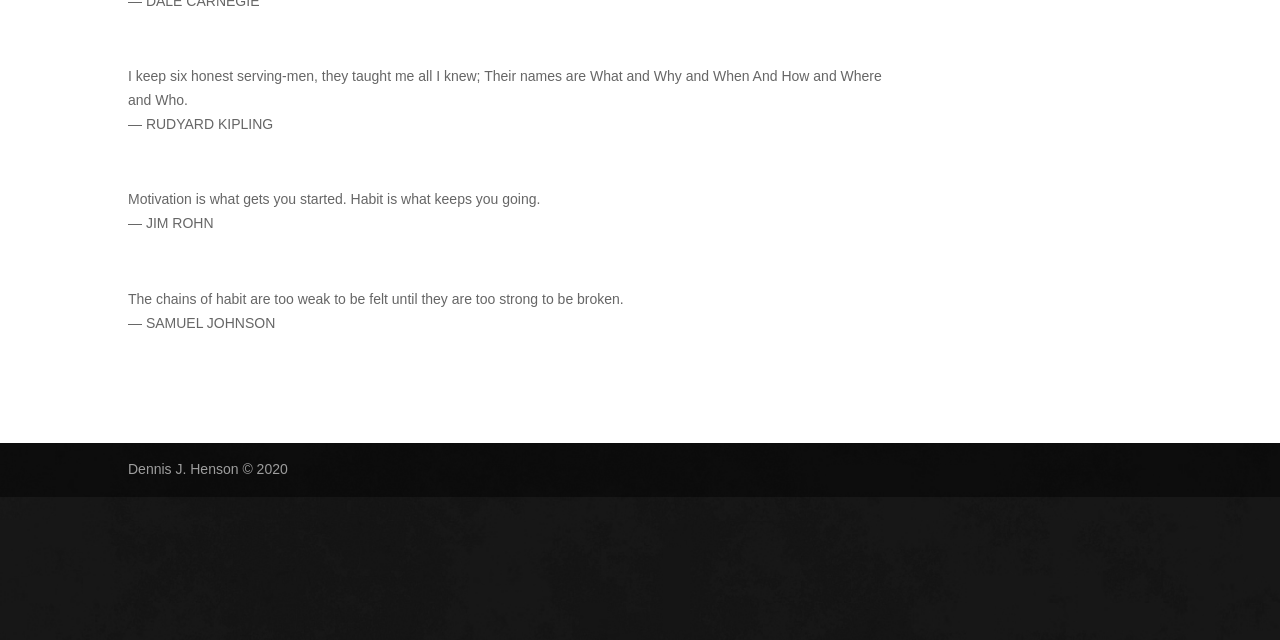Locate the bounding box of the UI element defined by this description: "Newsvine". The coordinates should be given as four float numbers between 0 and 1, formatted as [left, top, right, bottom].

[0.734, 0.884, 0.857, 0.947]